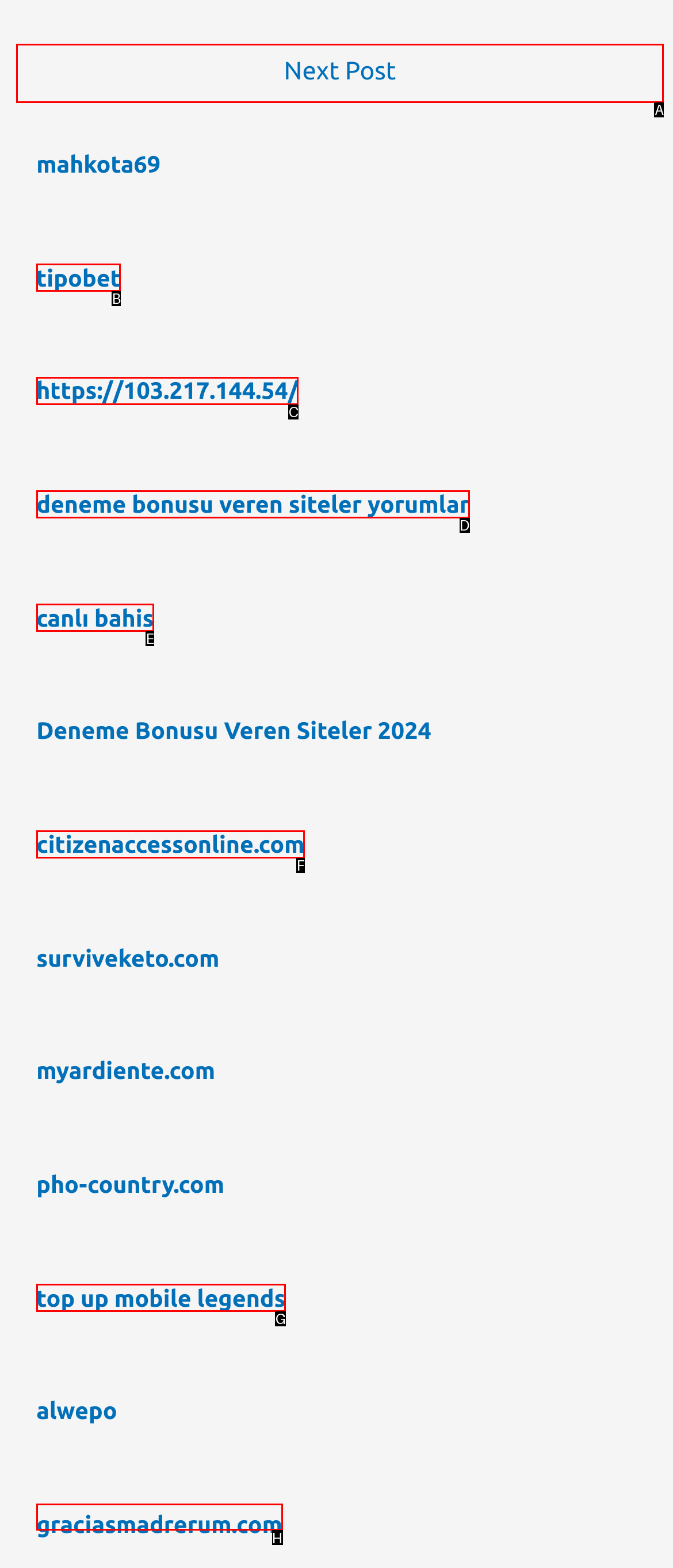Identify the correct letter of the UI element to click for this task: View AirBnb Cleaning services
Respond with the letter from the listed options.

None